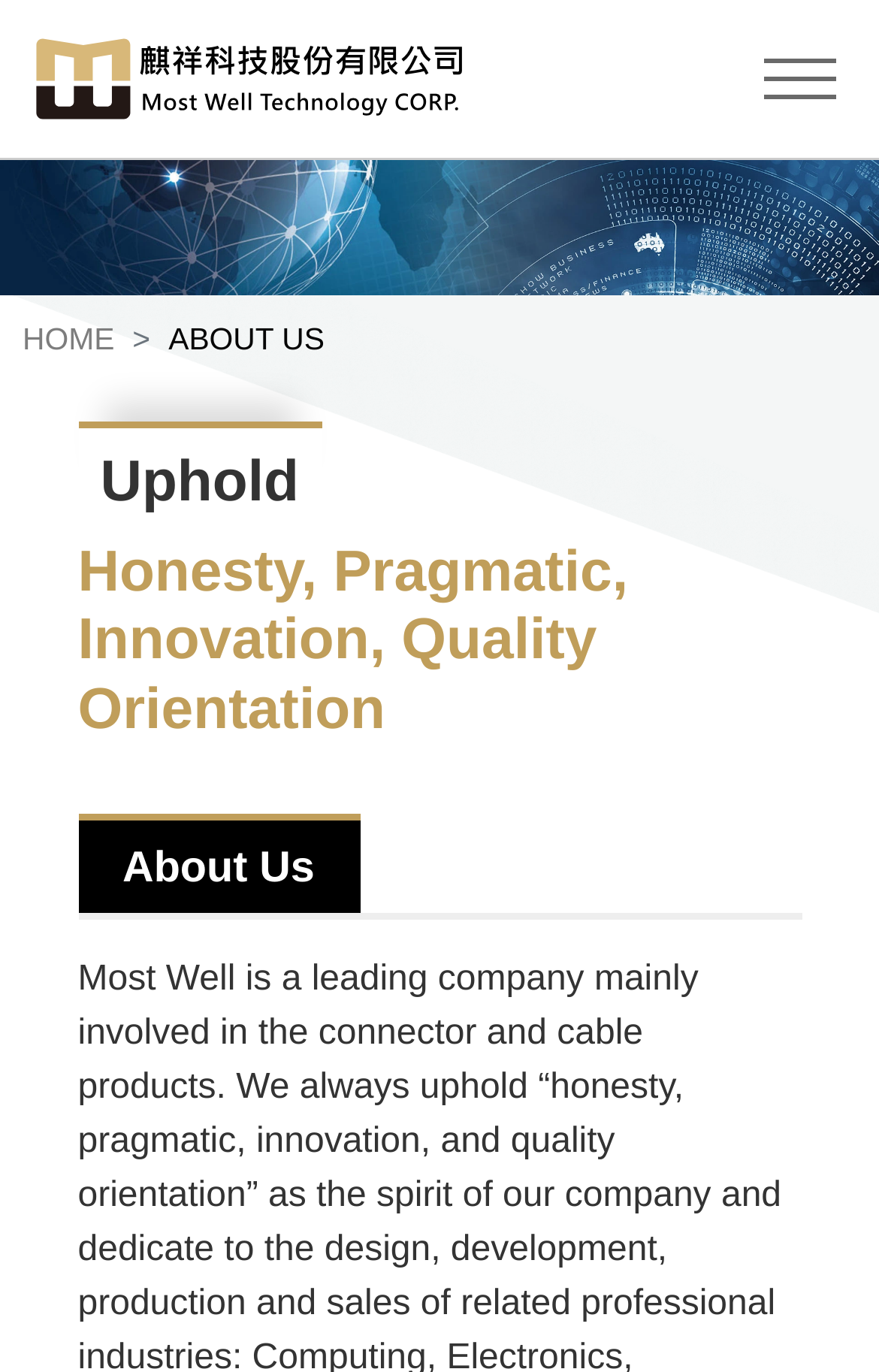Determine the bounding box coordinates for the UI element described. Format the coordinates as (top-left x, top-left y, bottom-right x, bottom-right y) and ensure all values are between 0 and 1. Element description: HOME

[0.026, 0.235, 0.13, 0.259]